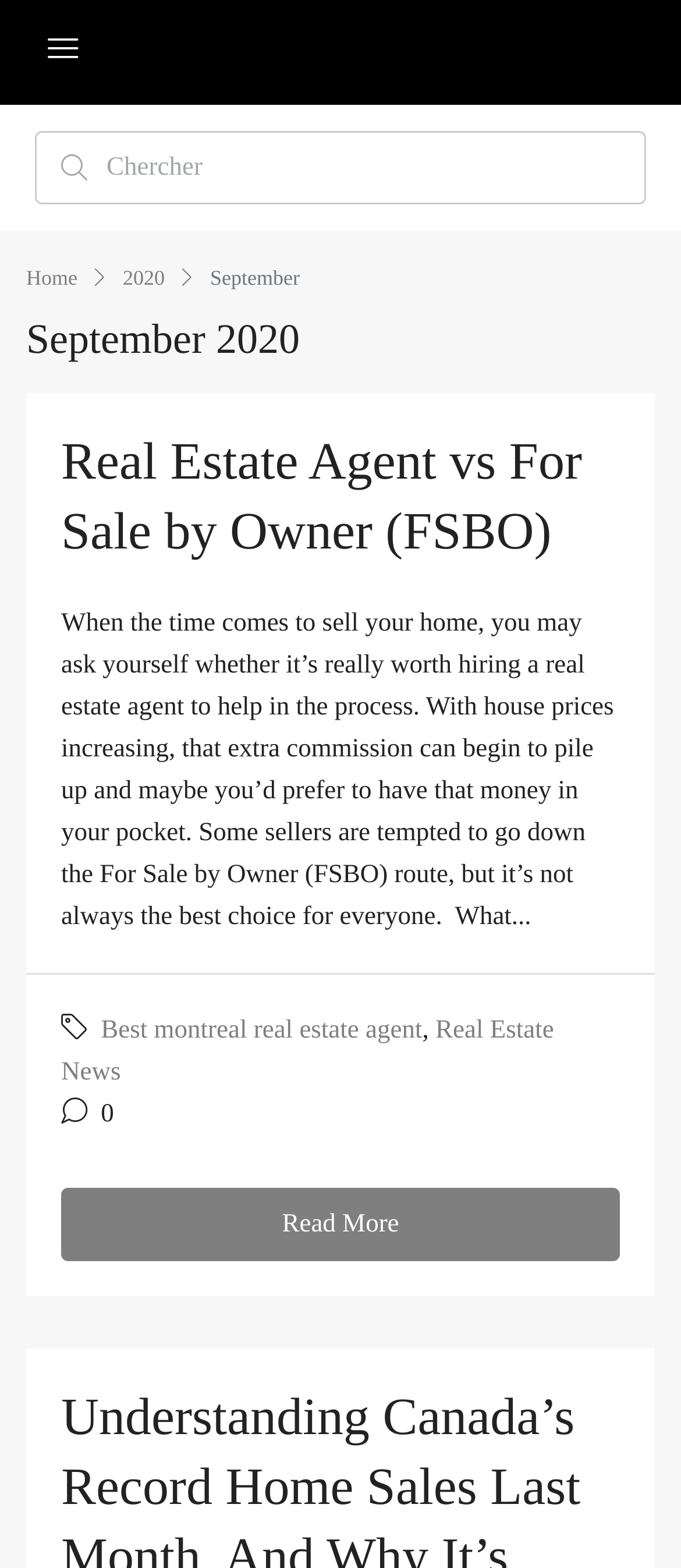Locate the bounding box coordinates of the element I should click to achieve the following instruction: "Read more about Real Estate Agent vs For Sale by Owner".

[0.09, 0.757, 0.91, 0.804]